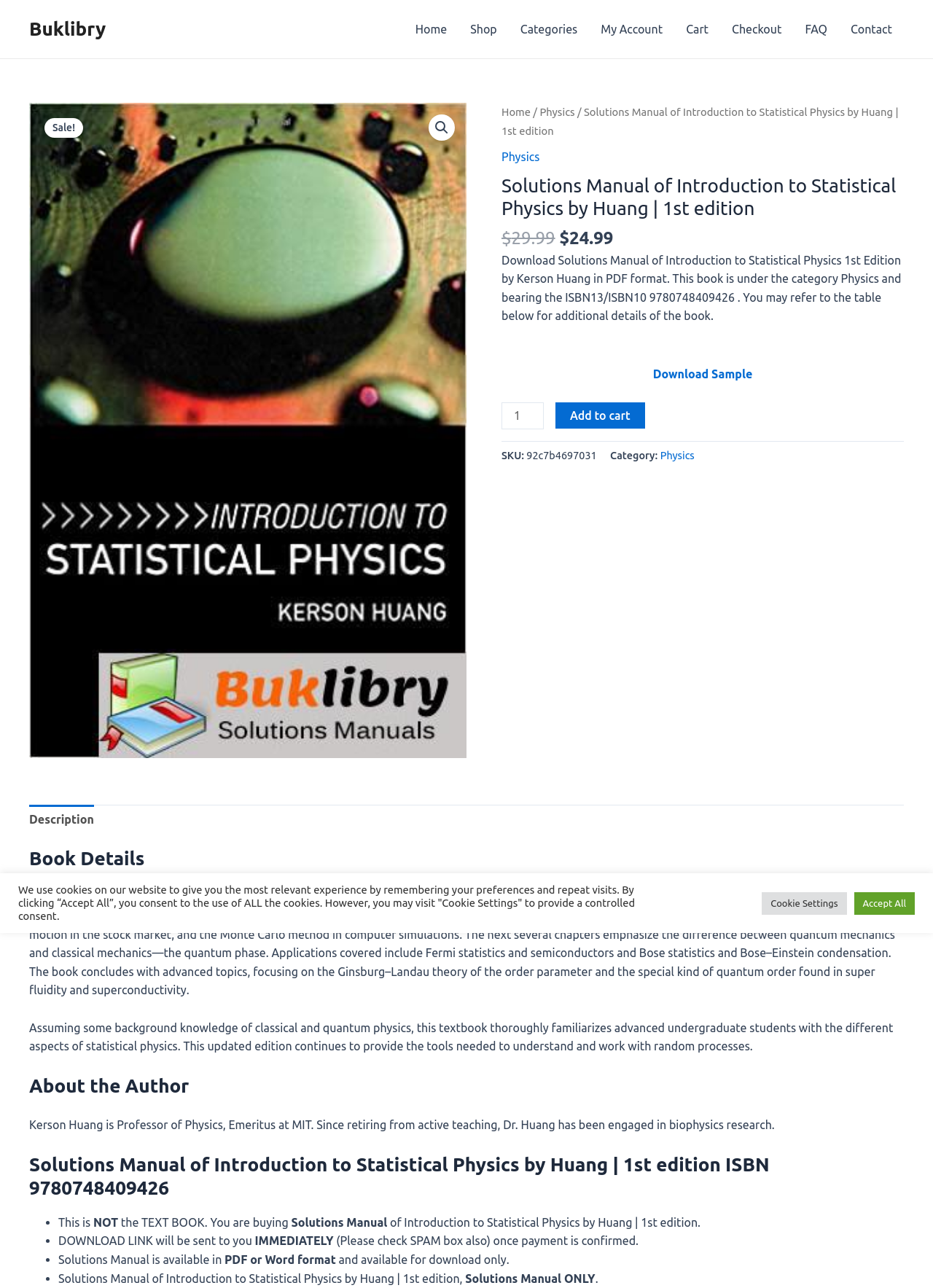Find the bounding box coordinates of the element to click in order to complete the given instruction: "Click the 'Add to cart' button."

[0.595, 0.312, 0.691, 0.333]